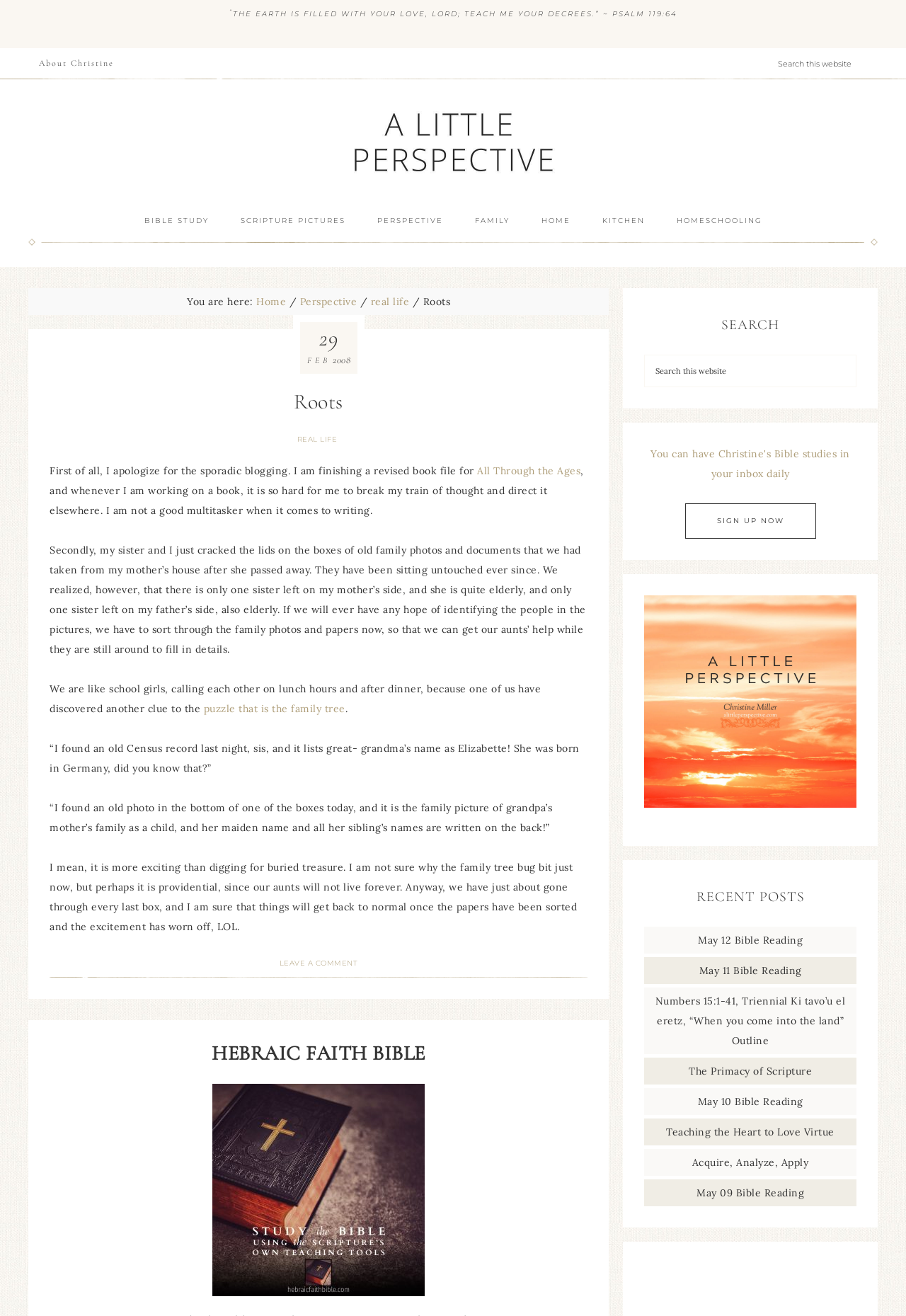How many recent posts are listed on this webpage?
Deliver a detailed and extensive answer to the question.

I counted the number of links under the 'RECENT POSTS' heading and found 7 recent posts listed.